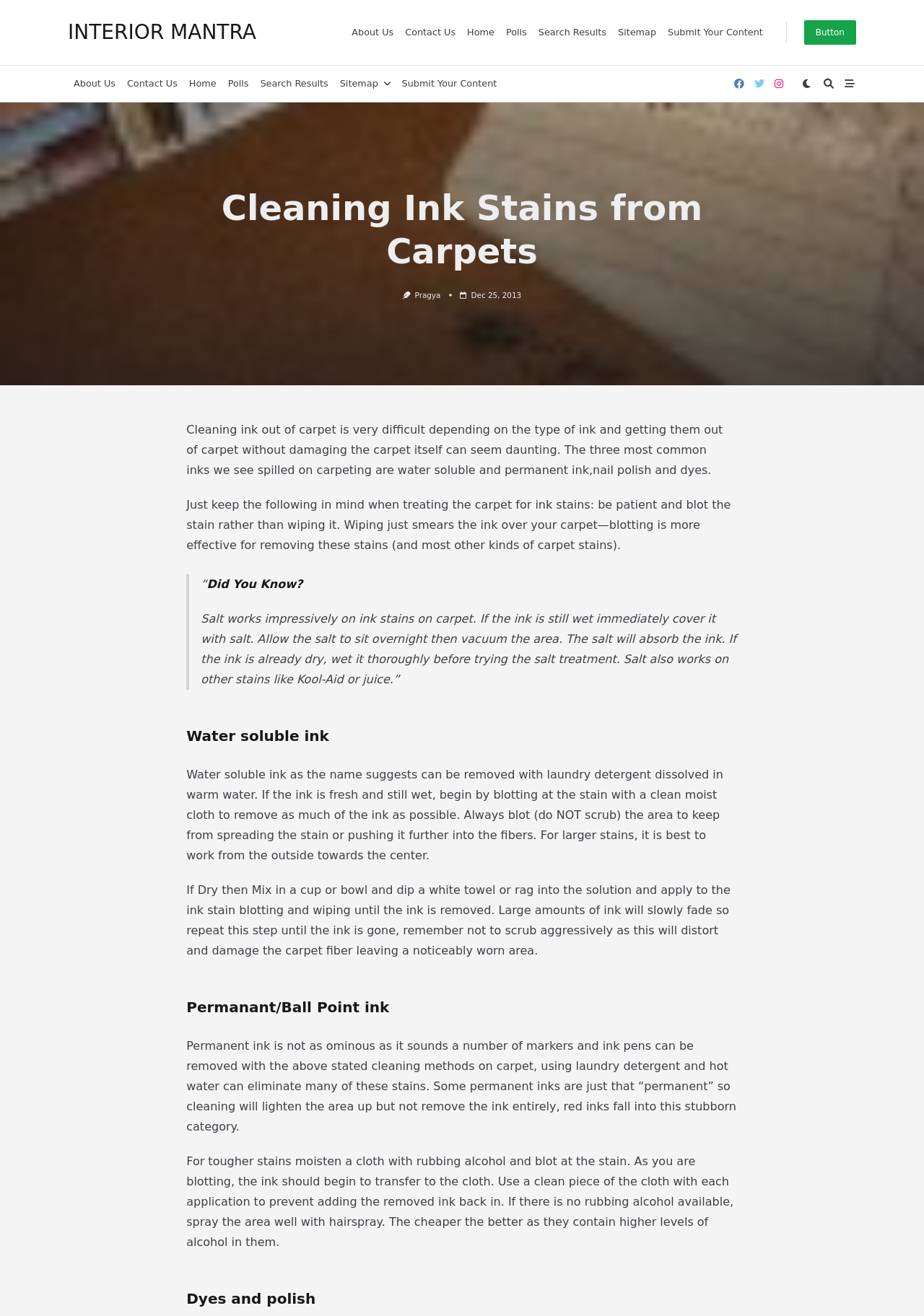Generate a detailed explanation of the webpage's features and information.

This webpage is about cleaning ink stains from carpets, specifically providing guidance on how to remove different types of ink stains. At the top, there is a navigation menu with 8 links, including "INTERIOR MANTRA", "About Us", "Contact Us", and others. Below the navigation menu, there is a button and several social media links.

The main content of the webpage is divided into sections, each focusing on a specific type of ink stain. The first section has a heading "Cleaning Ink Stains from Carpets" and provides general advice on how to approach cleaning ink stains, including being patient and blotting the stain rather than wiping it.

The next section is a blockquote with a heading "Did You Know?" and provides a tip on using salt to remove ink stains. This is followed by sections on water-soluble ink, permanent/ballpoint ink, and dyes and polish, each providing specific cleaning methods and advice.

Throughout the webpage, there are several paragraphs of text providing detailed information on how to clean different types of ink stains. There is also an image on the page, but its content is not described. The webpage has a total of 3 headings, 17 links, 3 buttons, and 1 image.